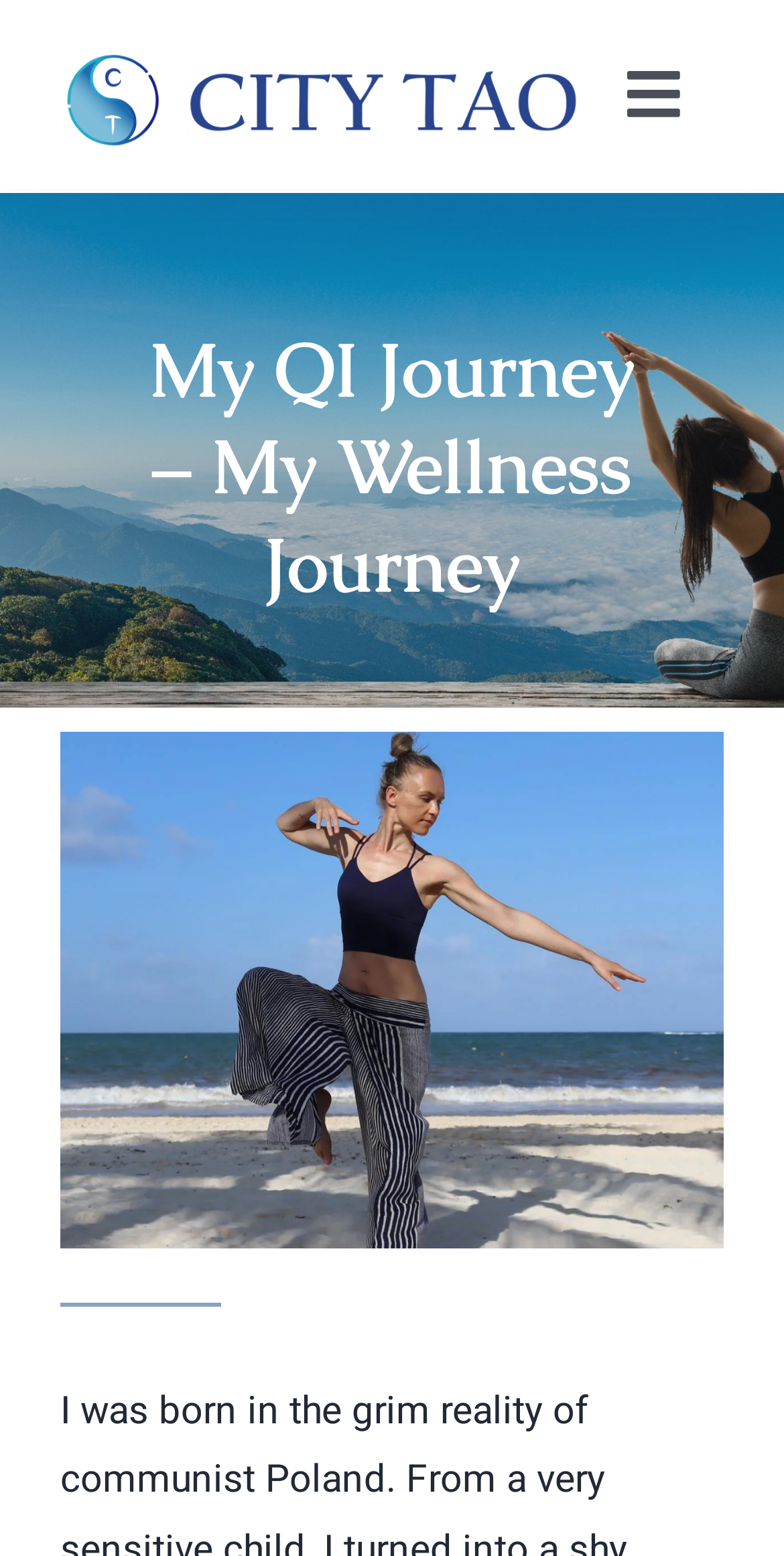Please find the bounding box coordinates of the element that you should click to achieve the following instruction: "Check out Spray Foam Insulation". The coordinates should be presented as four float numbers between 0 and 1: [left, top, right, bottom].

None